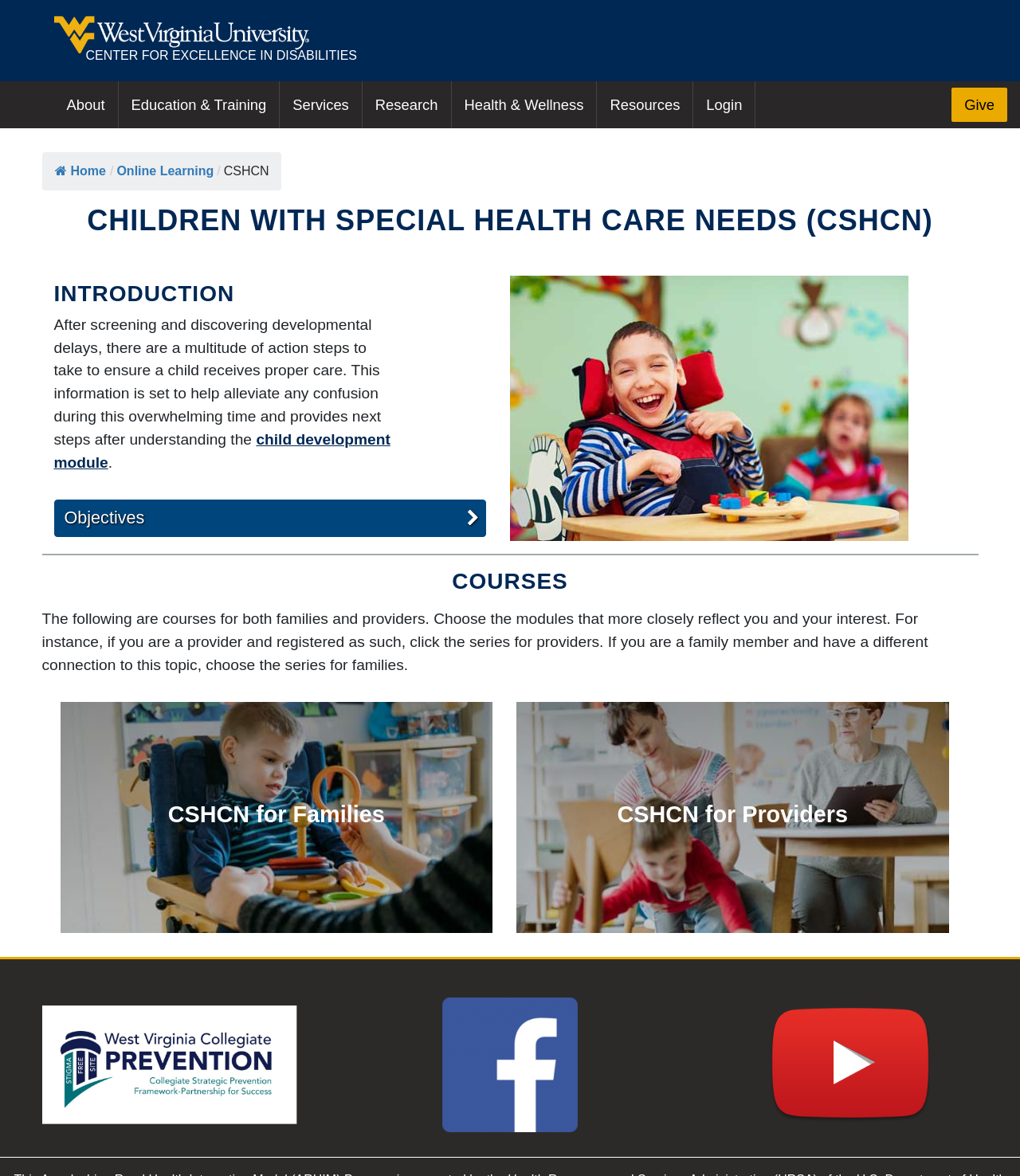Find the bounding box of the UI element described as follows: "Home".

[0.054, 0.14, 0.104, 0.151]